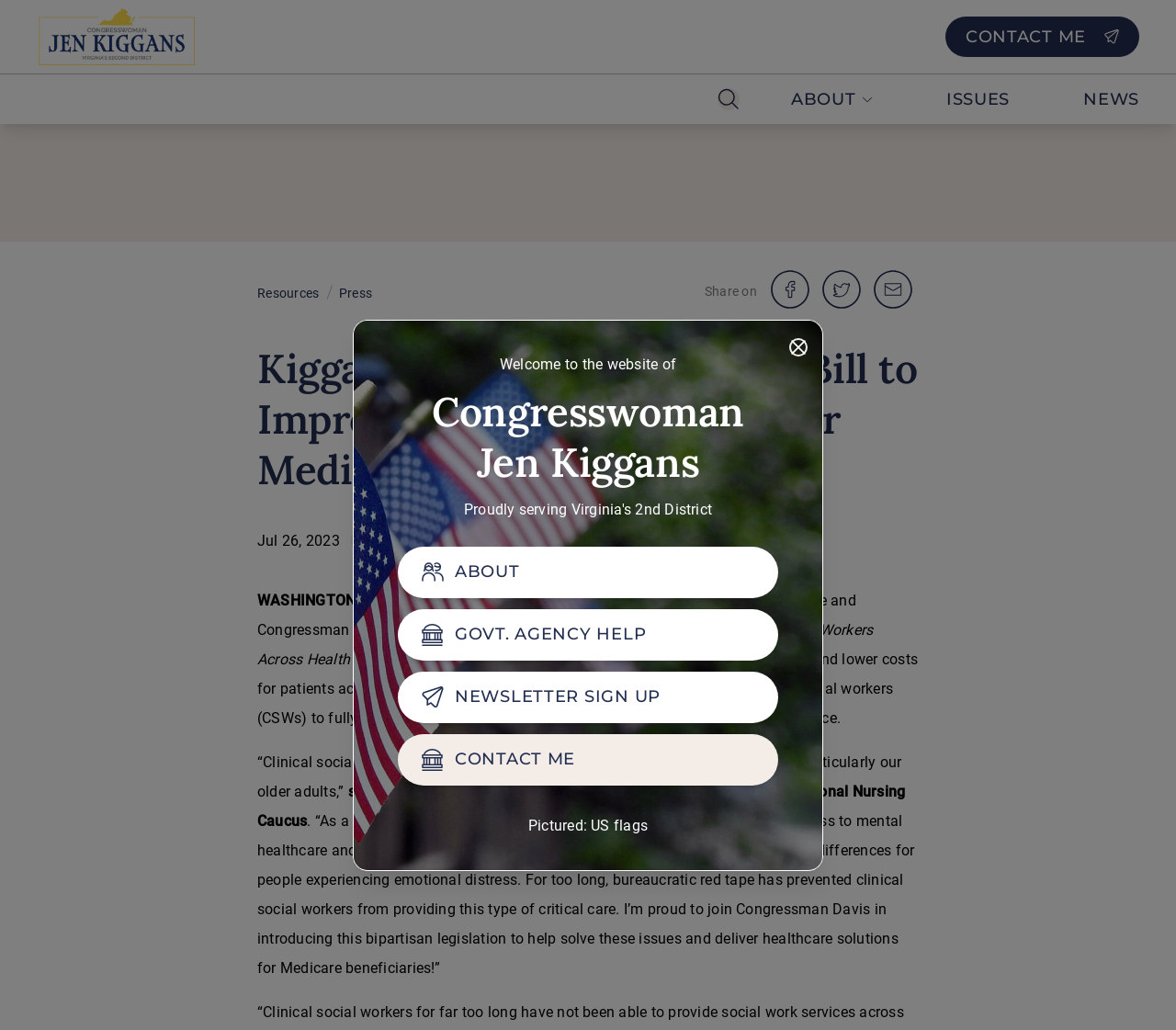From the image, can you give a detailed response to the question below:
What is the current limitation of clinical social workers in providing mental healthcare?

This answer can be obtained by reading the text on the webpage, specifically the quote from Congresswoman Kiggans, which mentions that bureaucratic red tape has prevented clinical social workers from providing proactive mental healthcare.